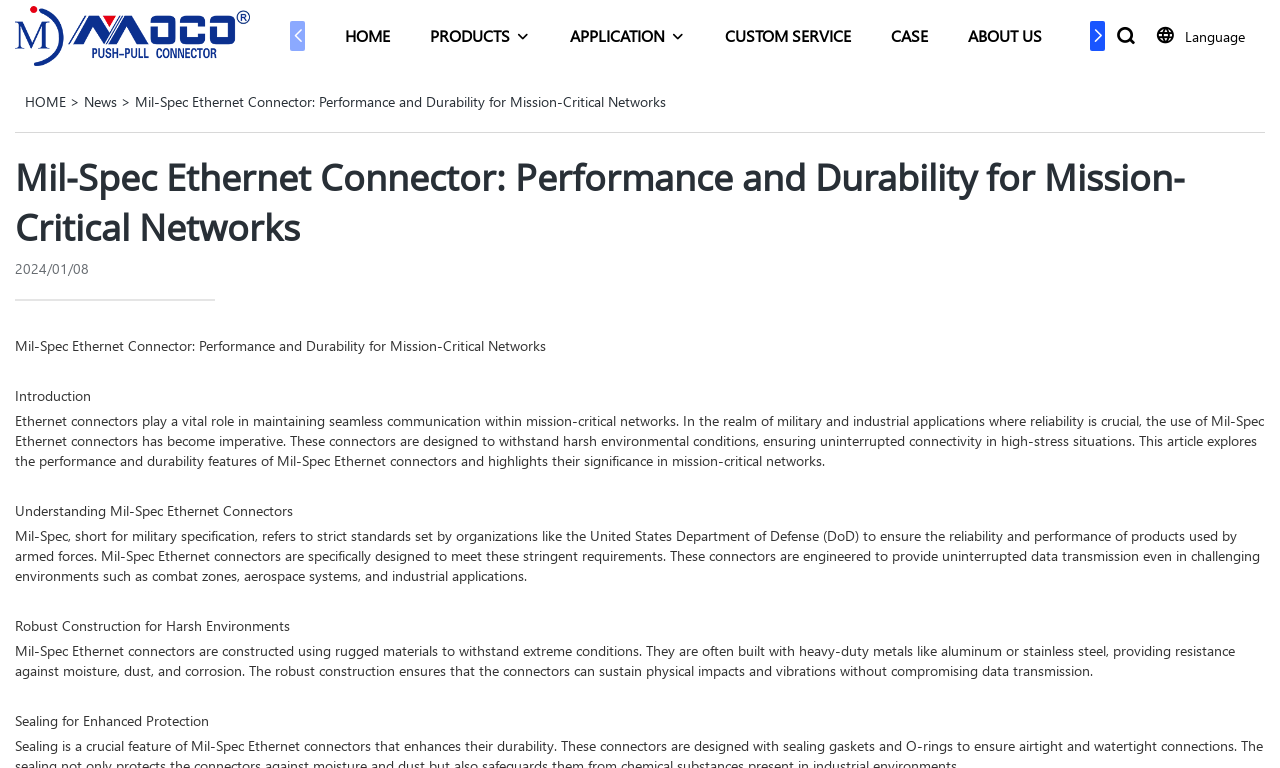Answer the question below in one word or phrase:
What is the purpose of Mil-Spec Ethernet connectors?

Reliability in harsh environments